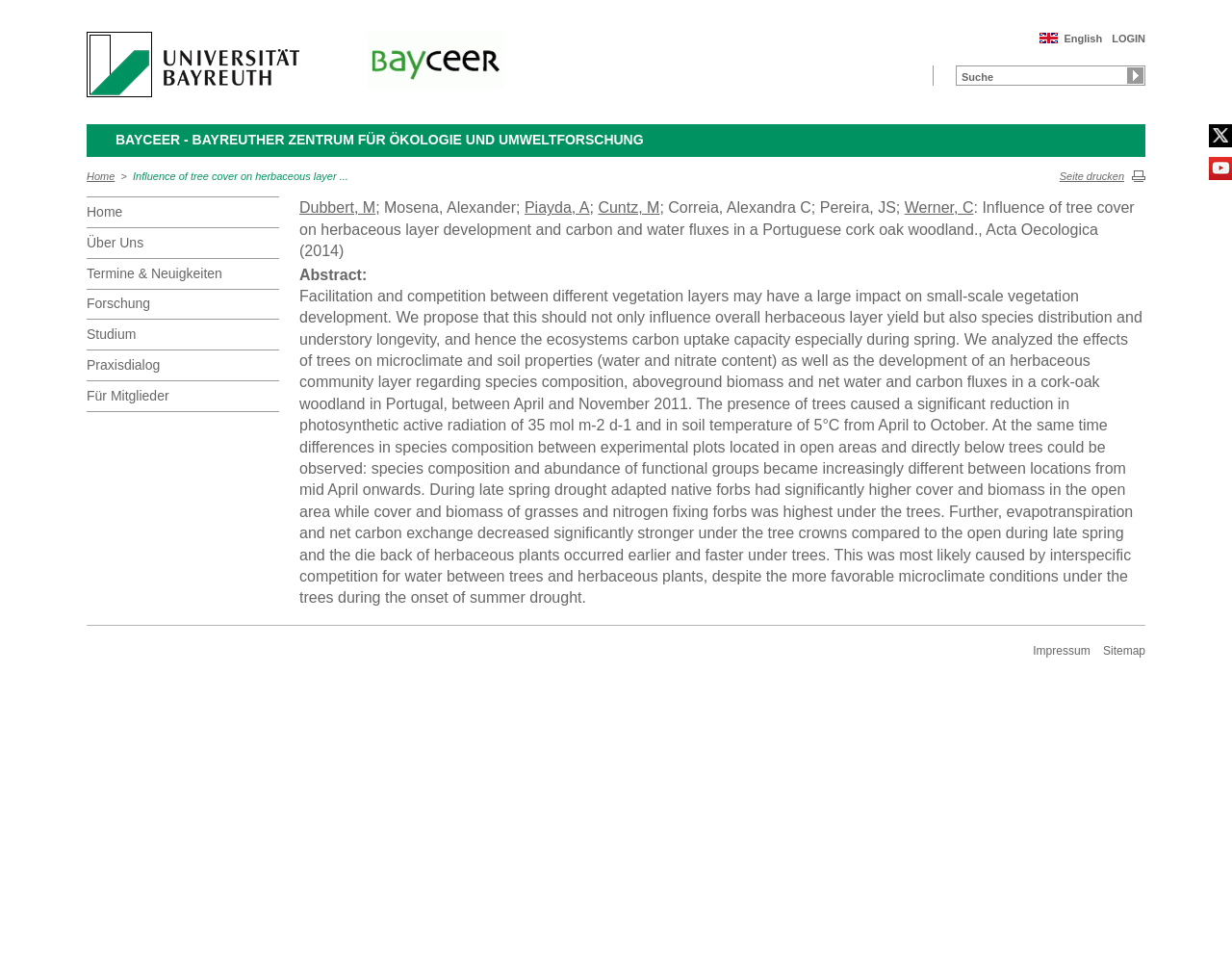Can you give a comprehensive explanation to the question given the content of the image?
What is the language of the website?

The language of the website is English, as indicated by the link element 'English' with a bounding box of [0.864, 0.034, 0.895, 0.046] in the top right corner of the page.